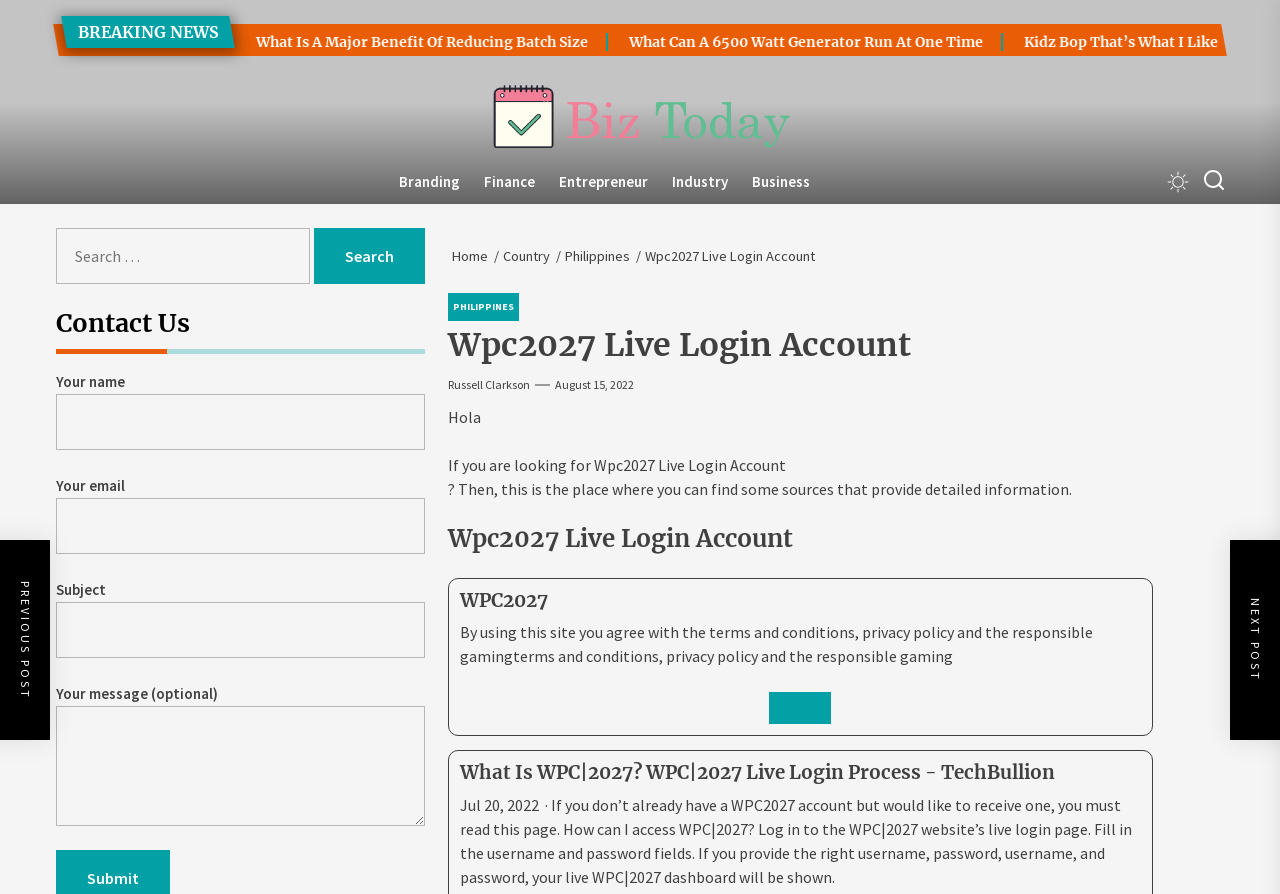What is the topic of the article 'What Is WPC|2027? WPC|2027 Live Login Process - TechBullion'?
Utilize the information in the image to give a detailed answer to the question.

The article 'What Is WPC|2027? WPC|2027 Live Login Process - TechBullion' appears to be discussing the live login process of WPC|2027, providing information on how to access the WPC|2027 website and dashboard.